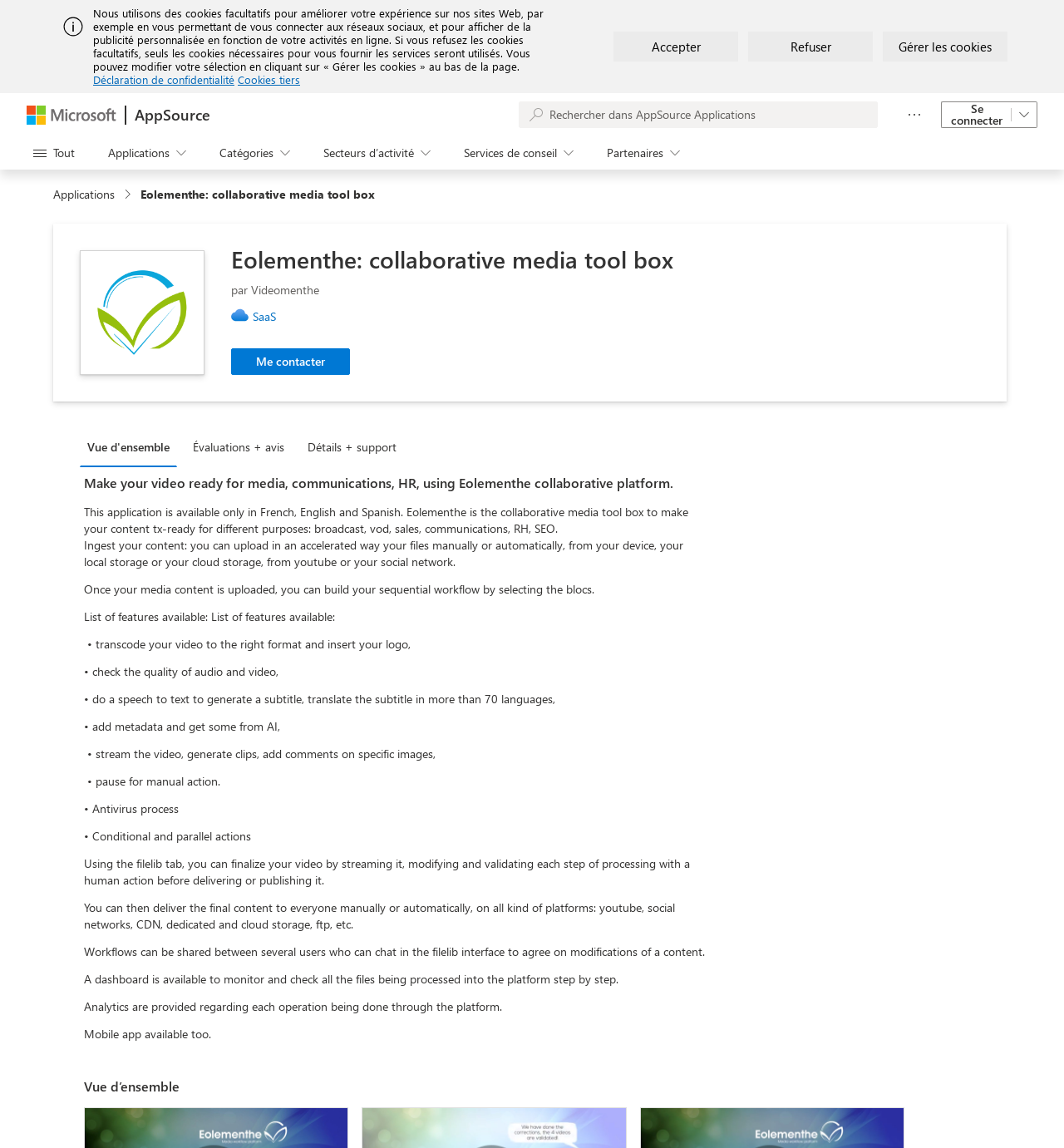Please determine the bounding box coordinates of the section I need to click to accomplish this instruction: "Explore the applications".

[0.095, 0.119, 0.181, 0.148]